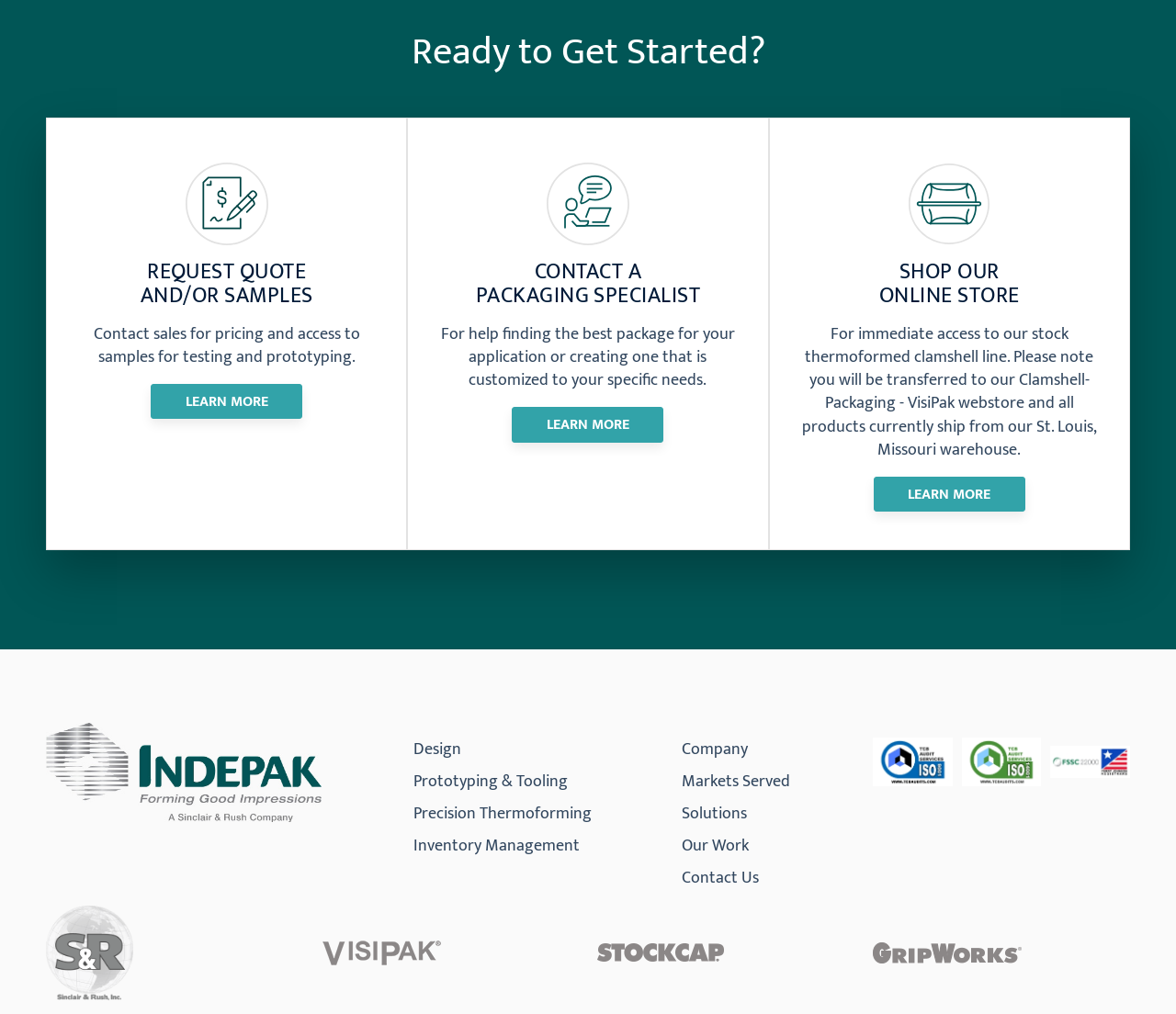Refer to the screenshot and answer the following question in detail:
What type of products does the company offer?

The company offers thermoformed clamshells, as mentioned in the heading 'SHOP OUR ONLINE STORE' and the description 'For immediate access to our stock thermoformed clamshell line'.